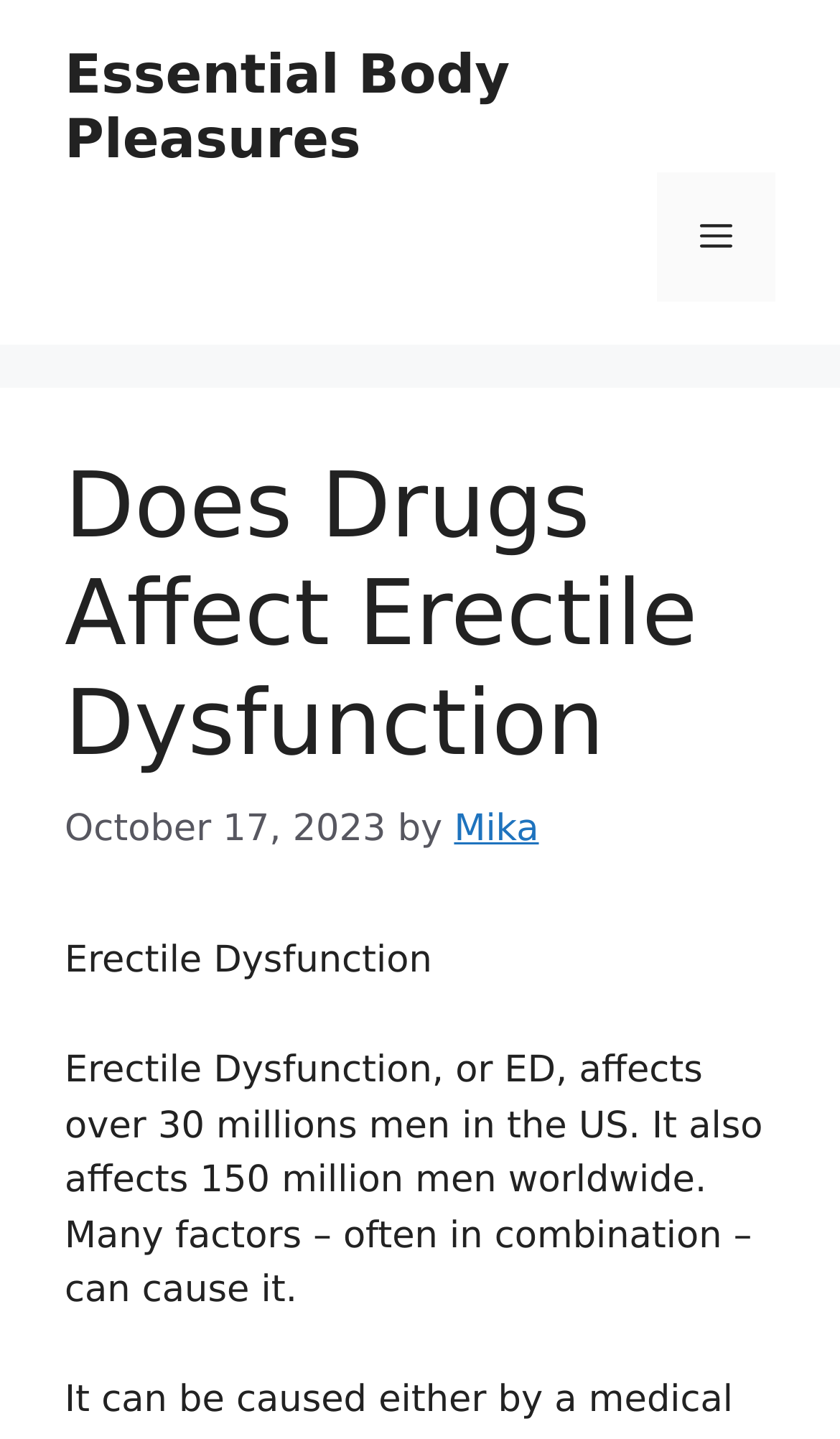Who is the author of the article?
Your answer should be a single word or phrase derived from the screenshot.

Mika